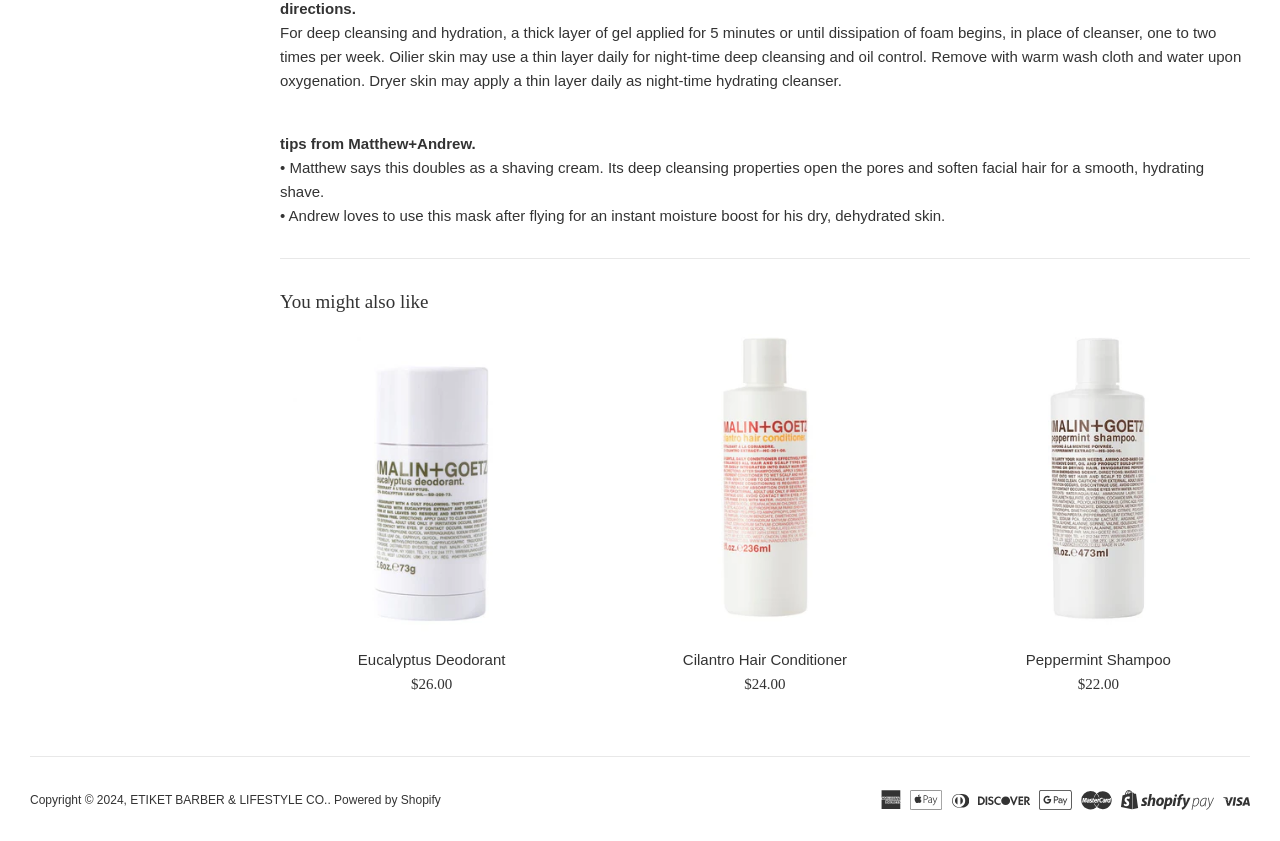Given the description: "ETIKET BARBER & LIFESTYLE CO.", determine the bounding box coordinates of the UI element. The coordinates should be formatted as four float numbers between 0 and 1, [left, top, right, bottom].

[0.102, 0.943, 0.256, 0.959]